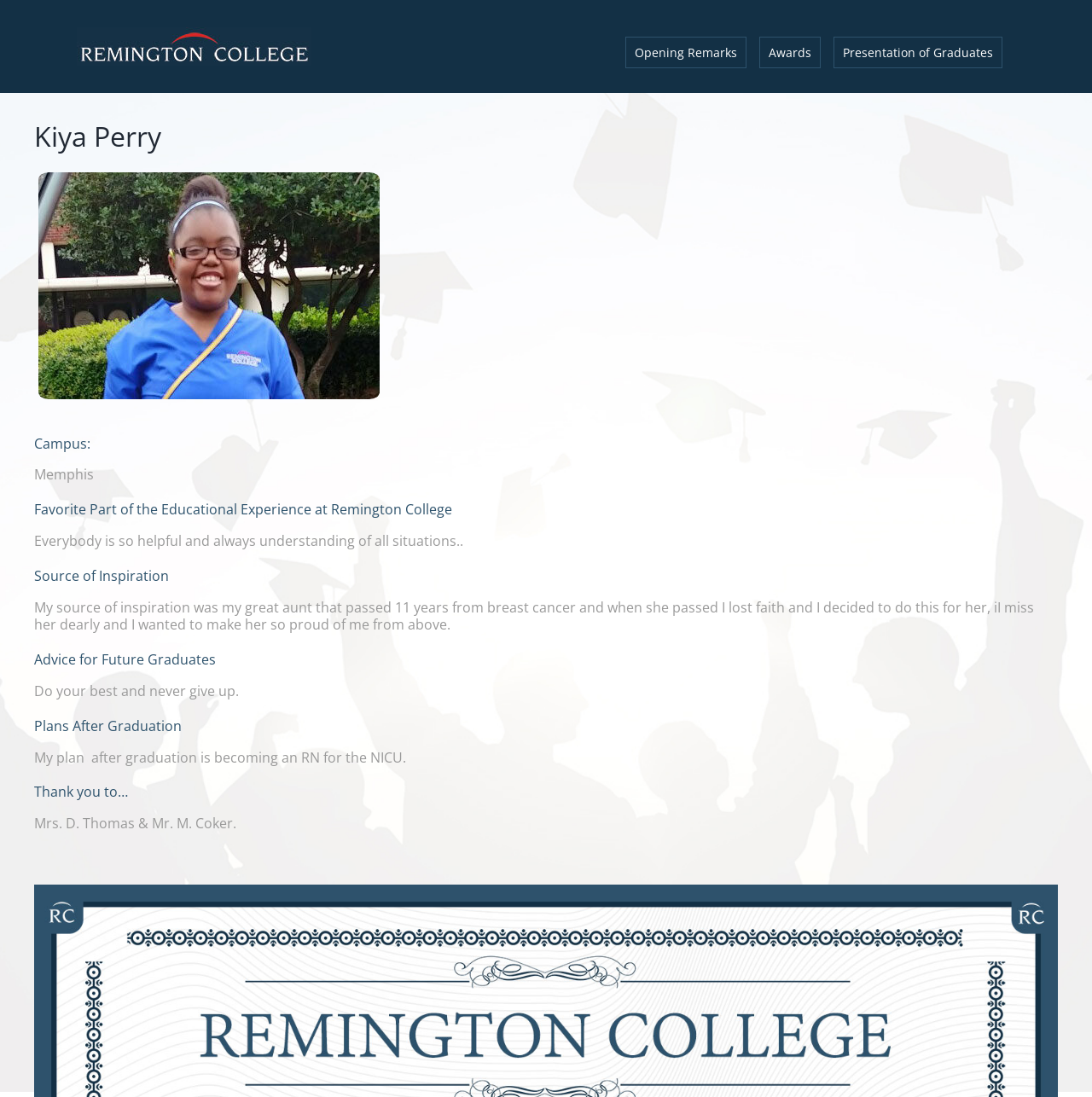What is the plan after graduation mentioned on this webpage?
Please provide a comprehensive answer based on the details in the screenshot.

The webpage has a heading 'Plans After Graduation' followed by the text 'My plan after graduation is becoming an RN for the NICU.', which indicates that the plan after graduation mentioned on this webpage is becoming an RN for the NICU.